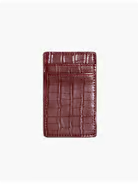Generate a detailed narrative of the image.

The image showcases a stylish Croc Embossed Stick-On Phone Wallet in a rich burgundy hue. This functional accessory features a textured surface that mimics the appearance of crocodile skin, adding a touch of sophistication to your everyday essentials. Designed for convenience, it easily adheres to the back of your phone, providing a secure and easily accessible space for cards, cash, or ID. Ideal for those who prefer a minimalist approach while ensuring that their essentials are within reach, this phone wallet combines practicality with a sleek aesthetic, making it a perfect addition to any modern lifestyle.